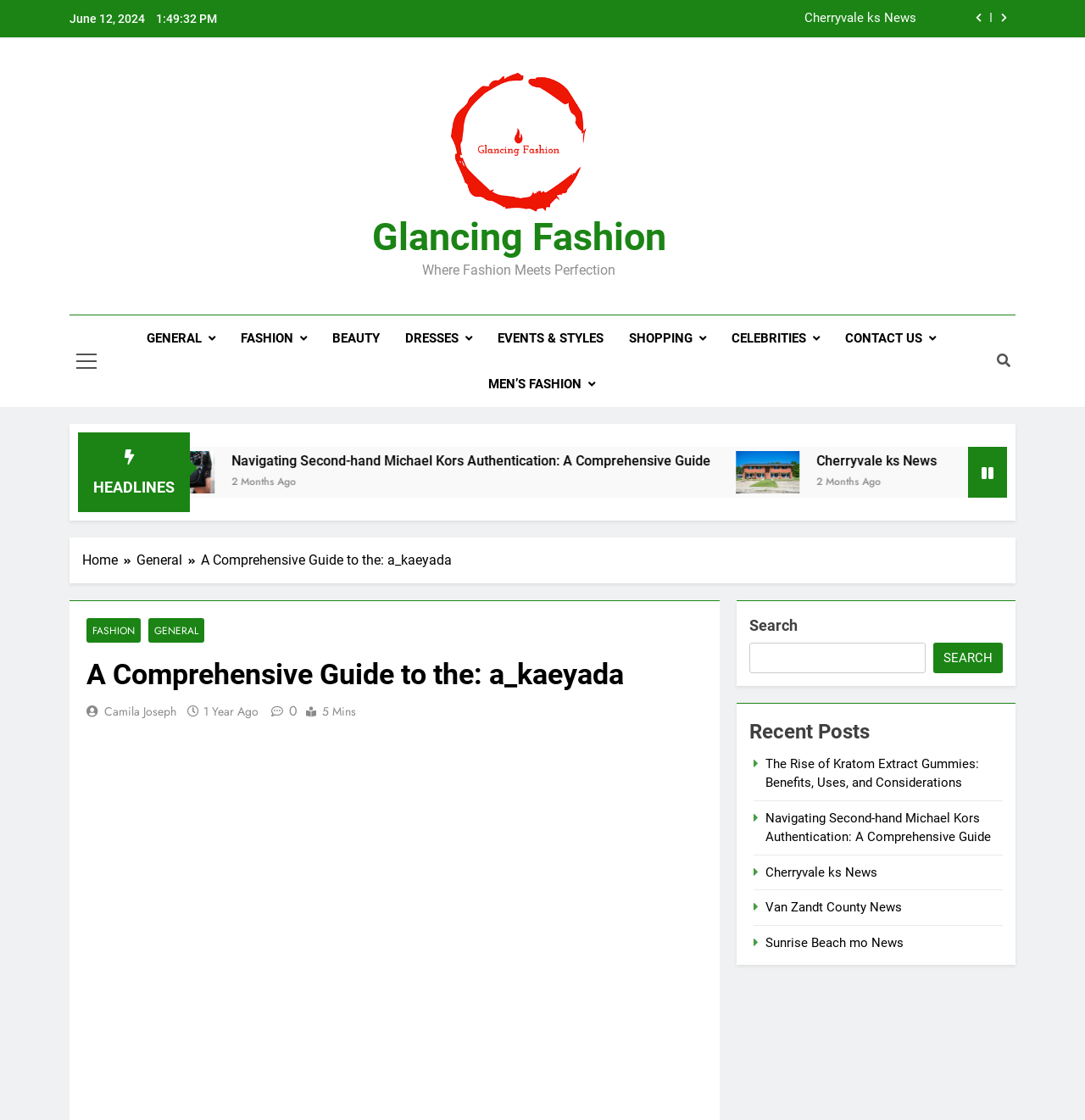Identify the bounding box for the UI element described as: "EVENTS & STYLES". Ensure the coordinates are four float numbers between 0 and 1, formatted as [left, top, right, bottom].

[0.447, 0.282, 0.568, 0.322]